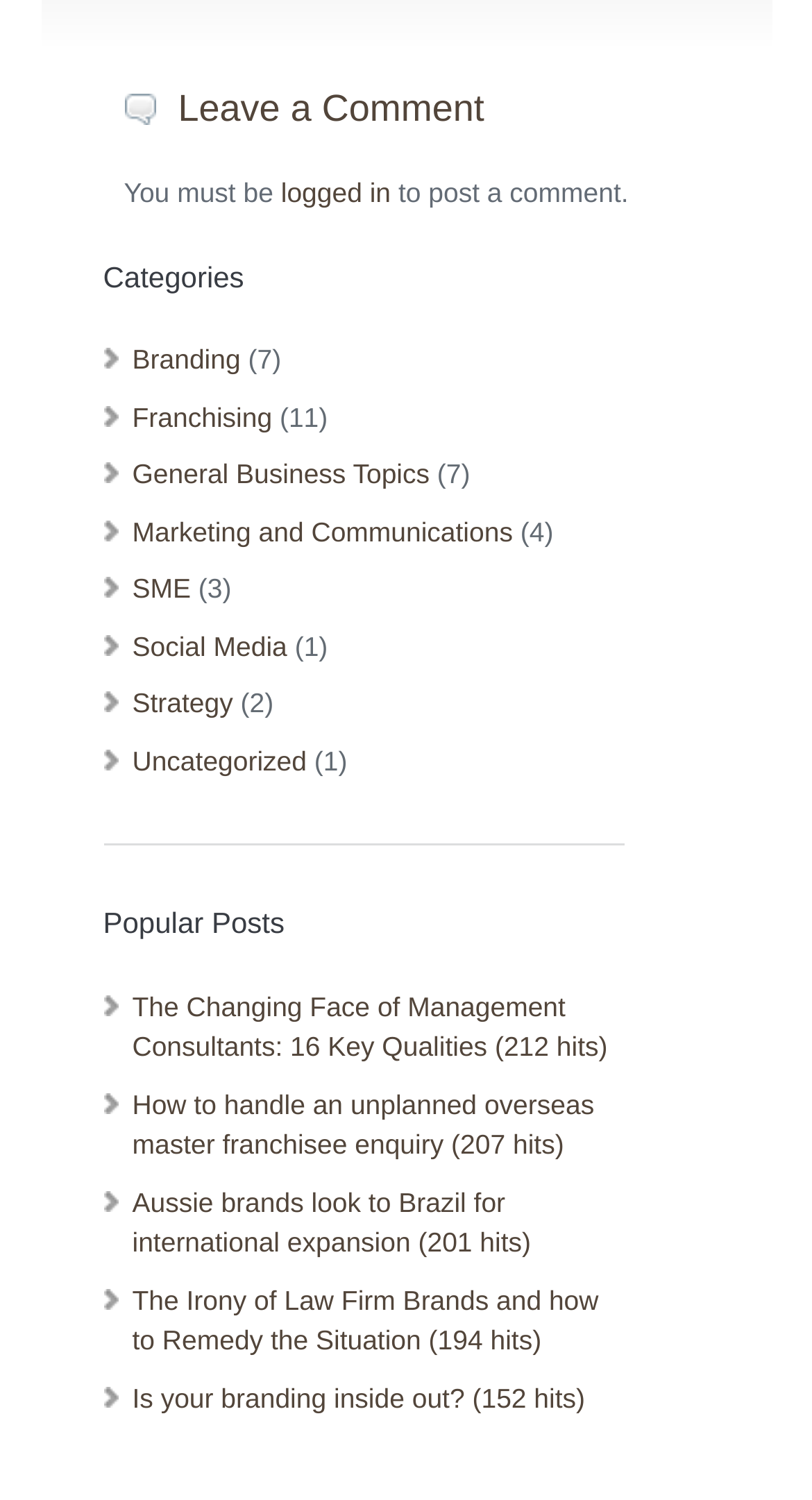Using the provided description: "General Business Topics", find the bounding box coordinates of the corresponding UI element. The output should be four float numbers between 0 and 1, in the format [left, top, right, bottom].

[0.163, 0.306, 0.529, 0.327]